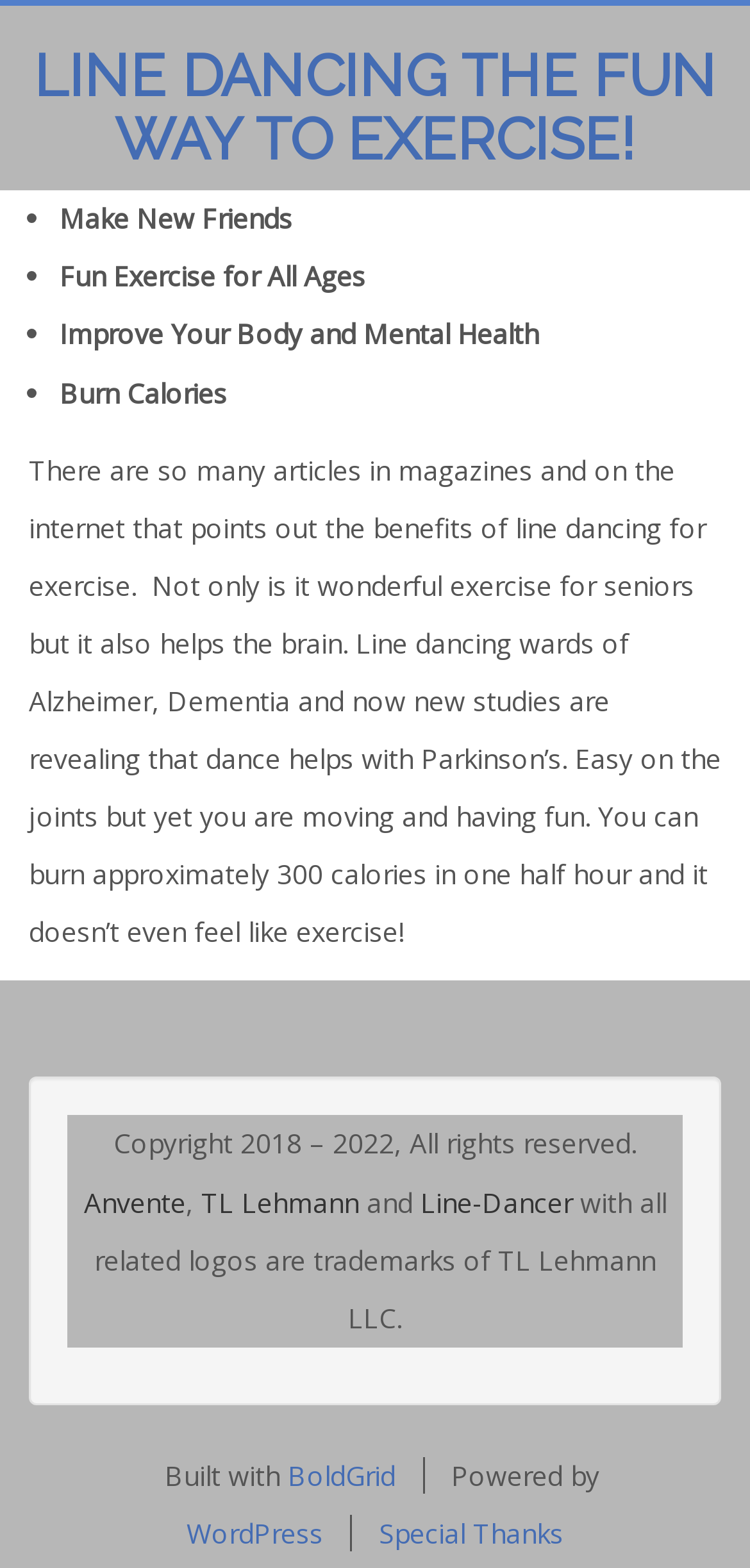Please determine the bounding box coordinates for the UI element described as: "BoldGrid".

[0.383, 0.929, 0.527, 0.952]